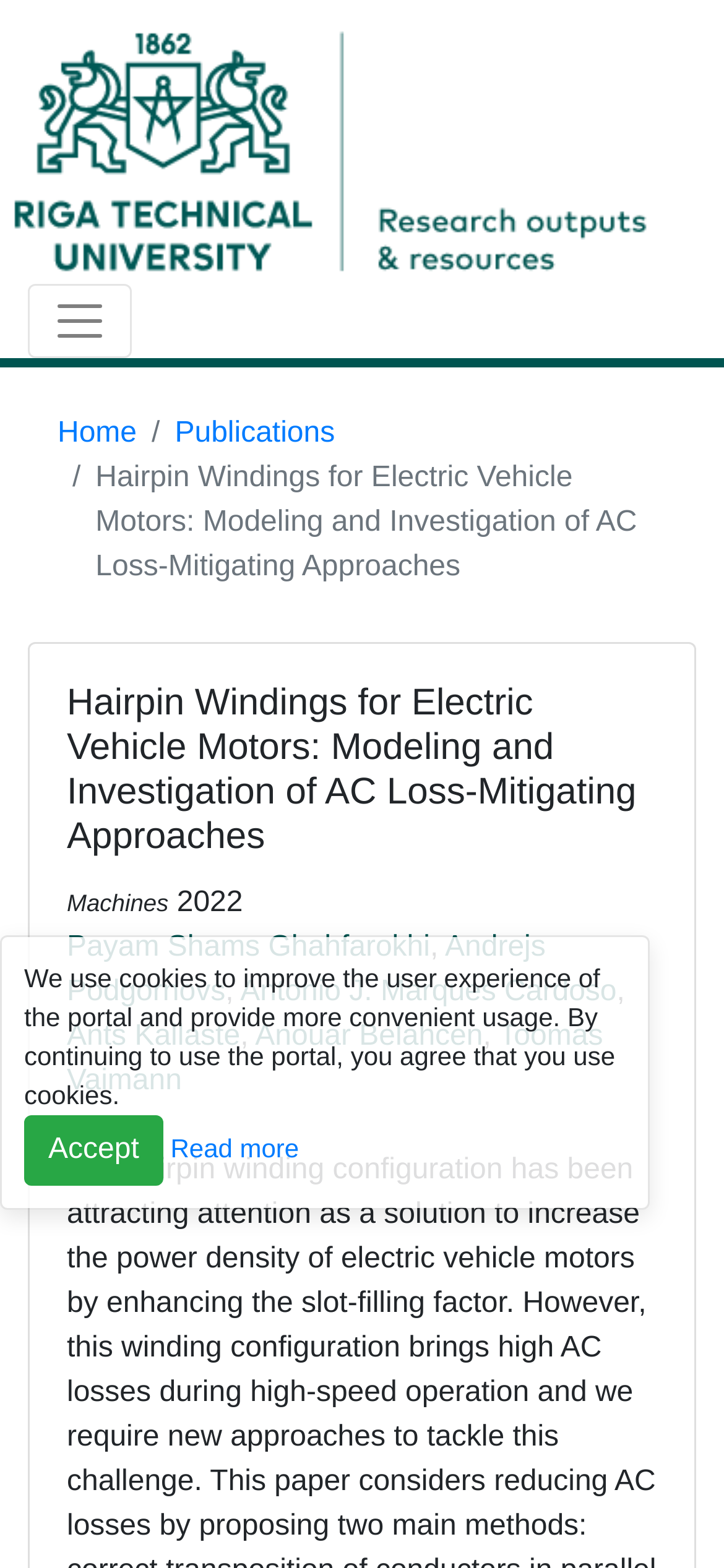Can you identify the bounding box coordinates of the clickable region needed to carry out this instruction: 'View the profile of Payam Shams Ghahfarokhi'? The coordinates should be four float numbers within the range of 0 to 1, stated as [left, top, right, bottom].

[0.092, 0.594, 0.594, 0.614]